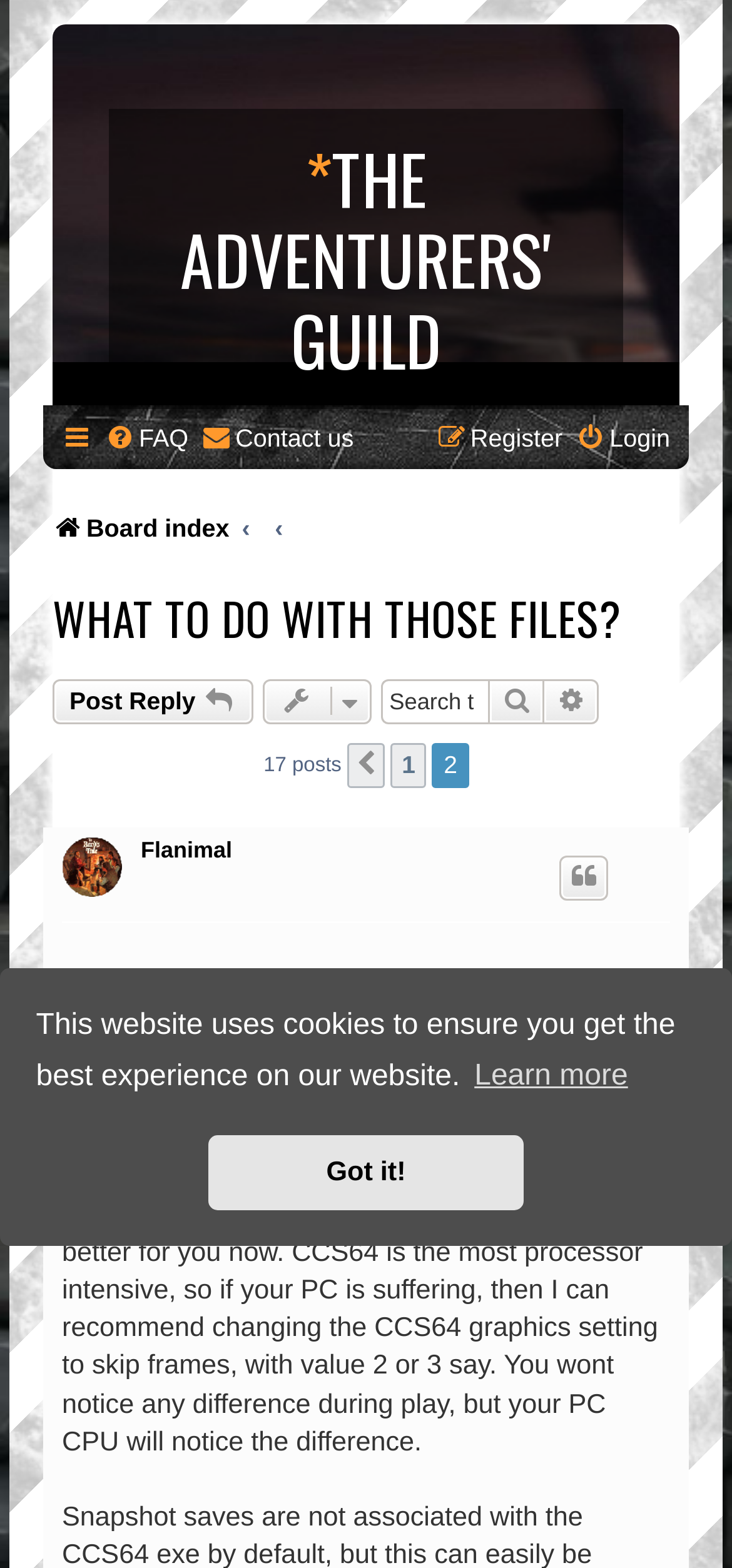Determine the bounding box coordinates for the UI element with the following description: "Quick links". The coordinates should be four float numbers between 0 and 1, represented as [left, top, right, bottom].

[0.085, 0.262, 0.131, 0.296]